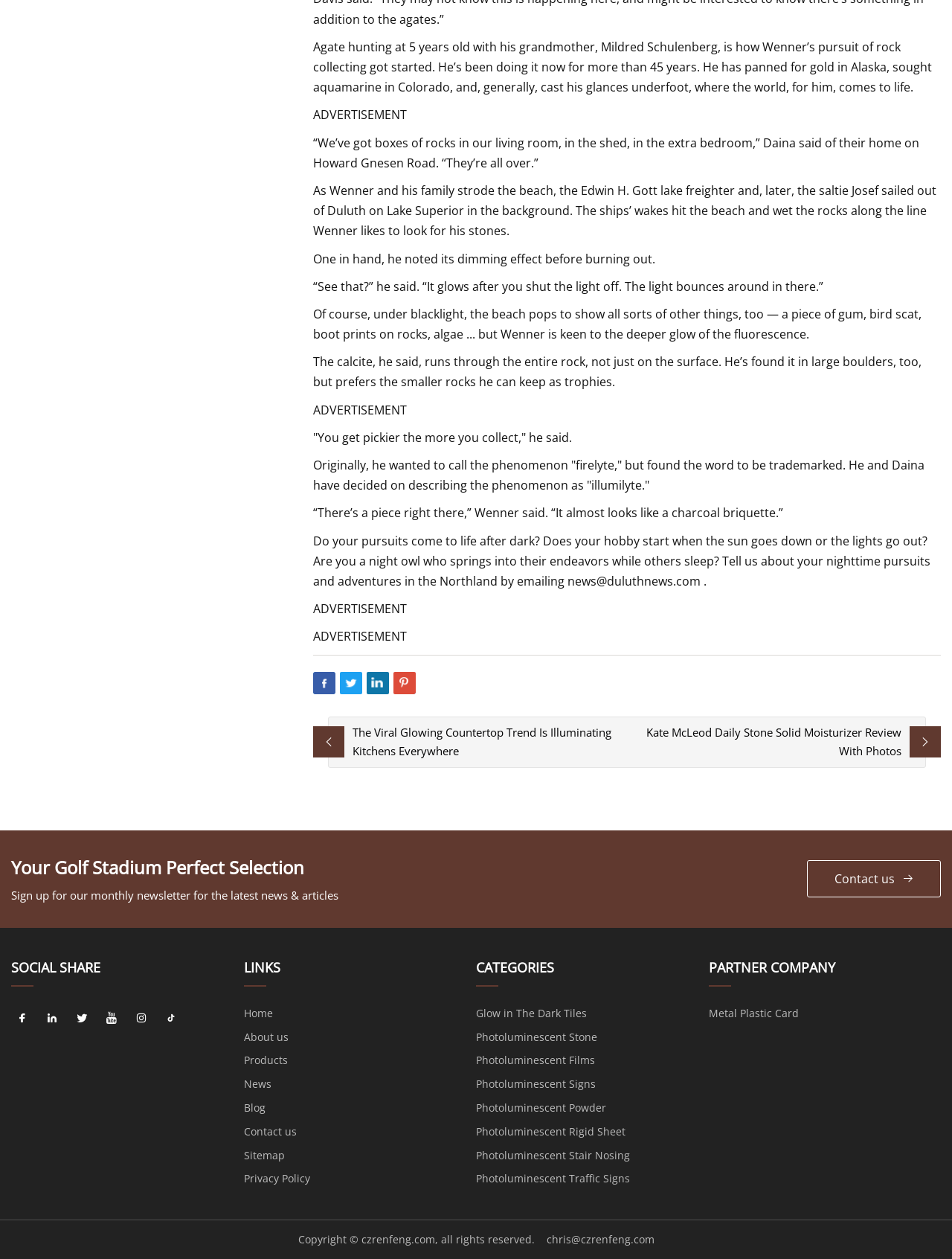Show the bounding box coordinates of the element that should be clicked to complete the task: "Read the article 'The Viral Glowing Countertop Trend Is Illuminating Kitchens Everywhere'".

[0.37, 0.575, 0.642, 0.602]